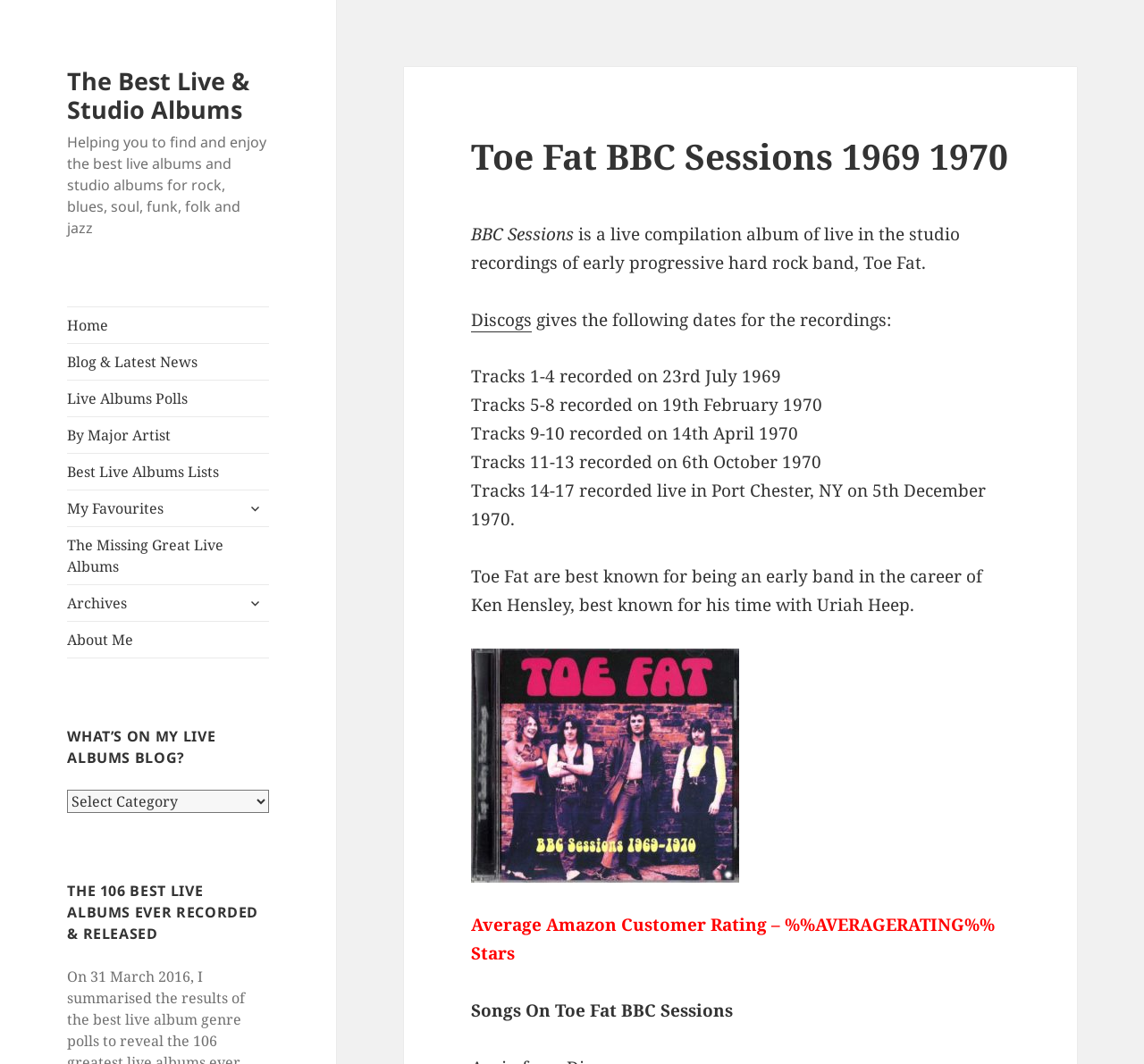Show the bounding box coordinates of the element that should be clicked to complete the task: "Click on the 'Home' link".

[0.059, 0.288, 0.235, 0.322]